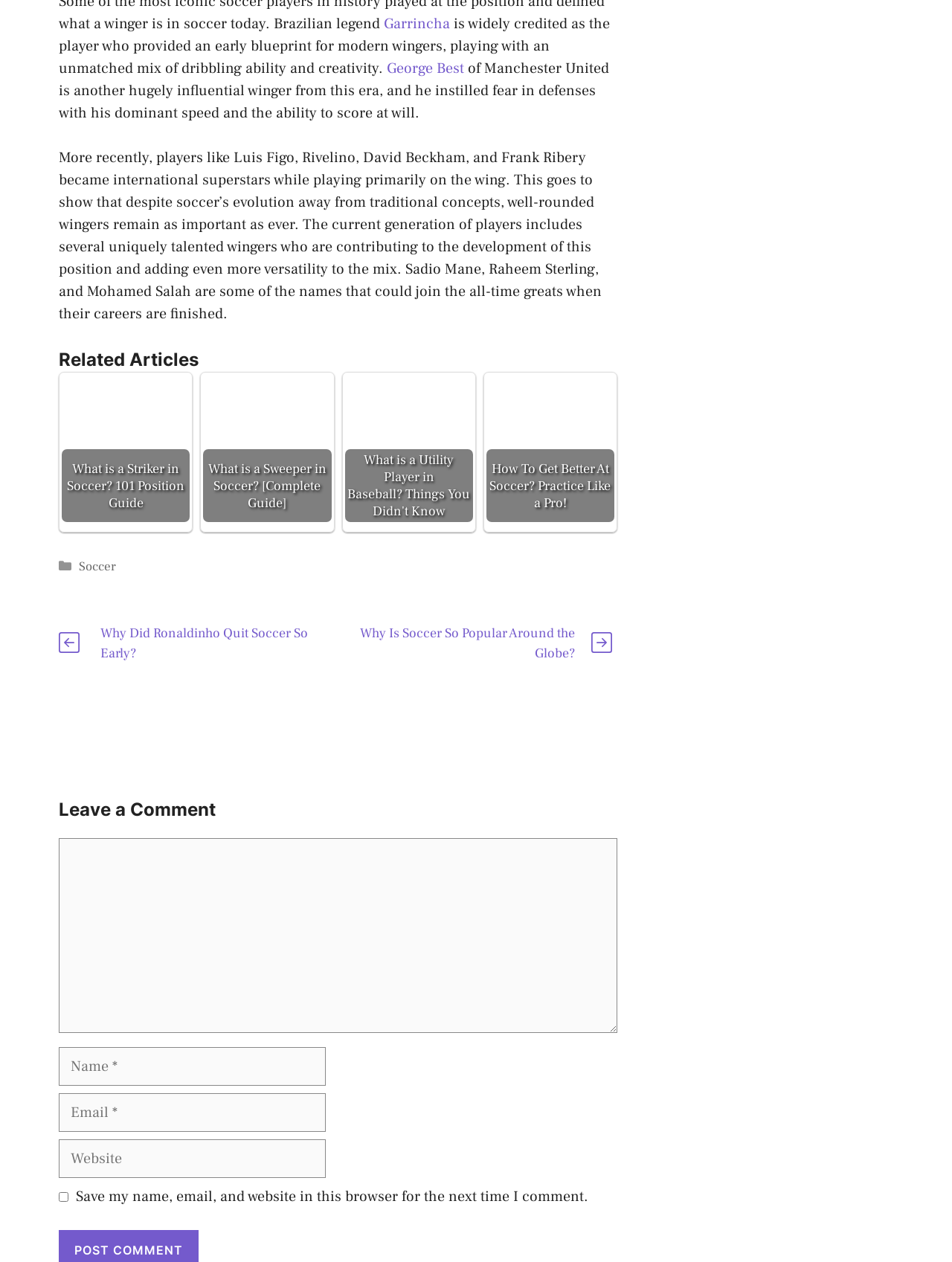Determine the bounding box coordinates of the clickable region to follow the instruction: "Click on the link to learn about why Ronaldinho quit soccer so early".

[0.106, 0.495, 0.324, 0.524]